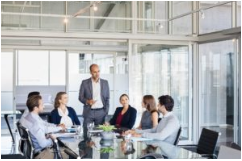What type of walls does the room have?
Using the image as a reference, give a one-word or short phrase answer.

Glass